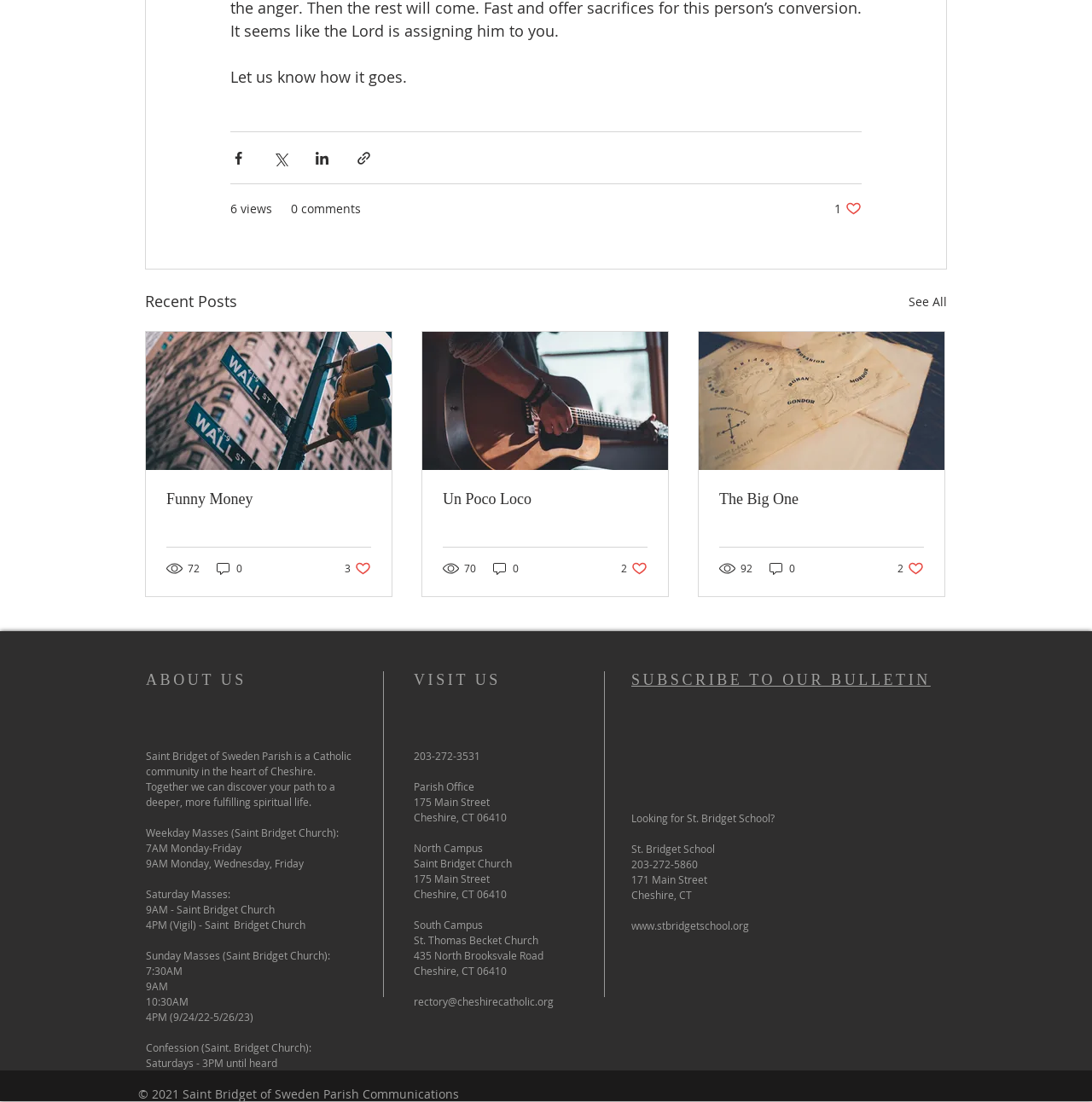Can you find the bounding box coordinates of the area I should click to execute the following instruction: "Like the post"?

[0.764, 0.182, 0.789, 0.197]